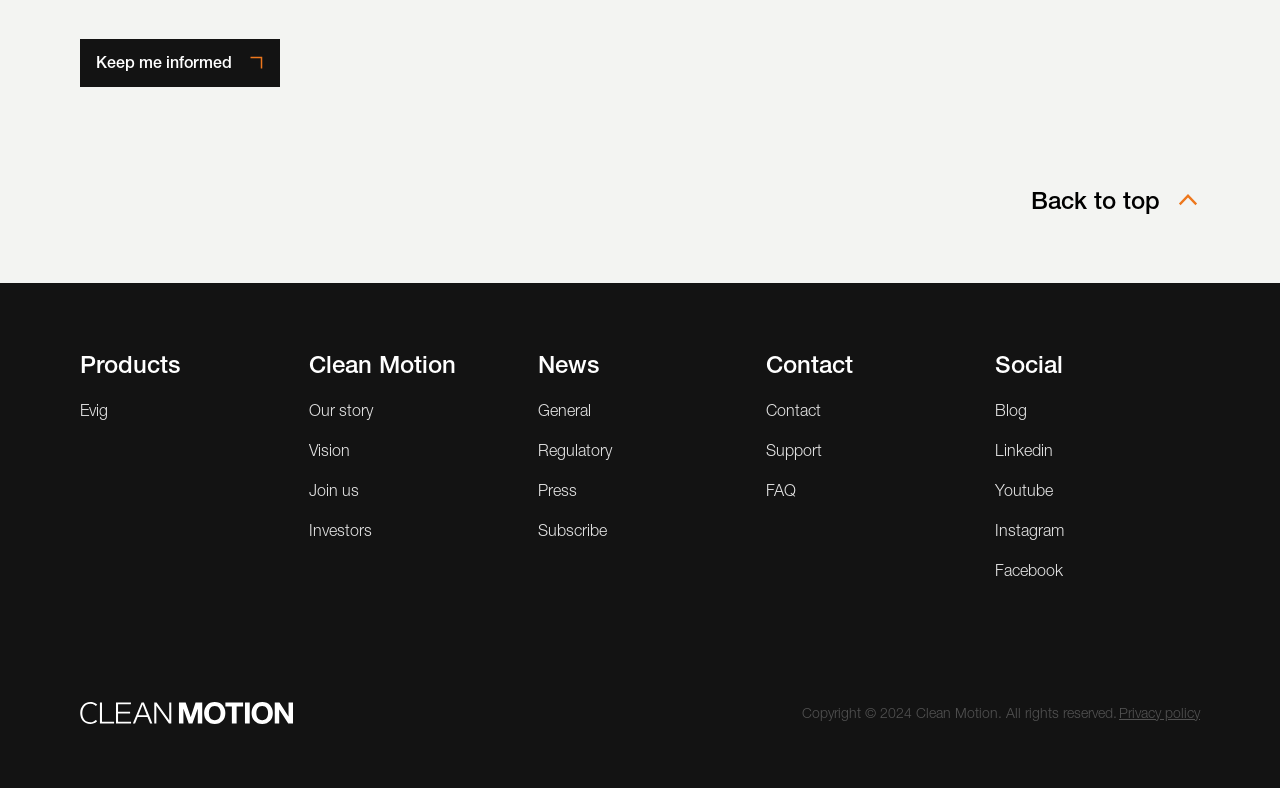Identify the bounding box coordinates for the element you need to click to achieve the following task: "Click on the button 'Hľadať'". Provide the bounding box coordinates as four float numbers between 0 and 1, in the form [left, top, right, bottom].

None